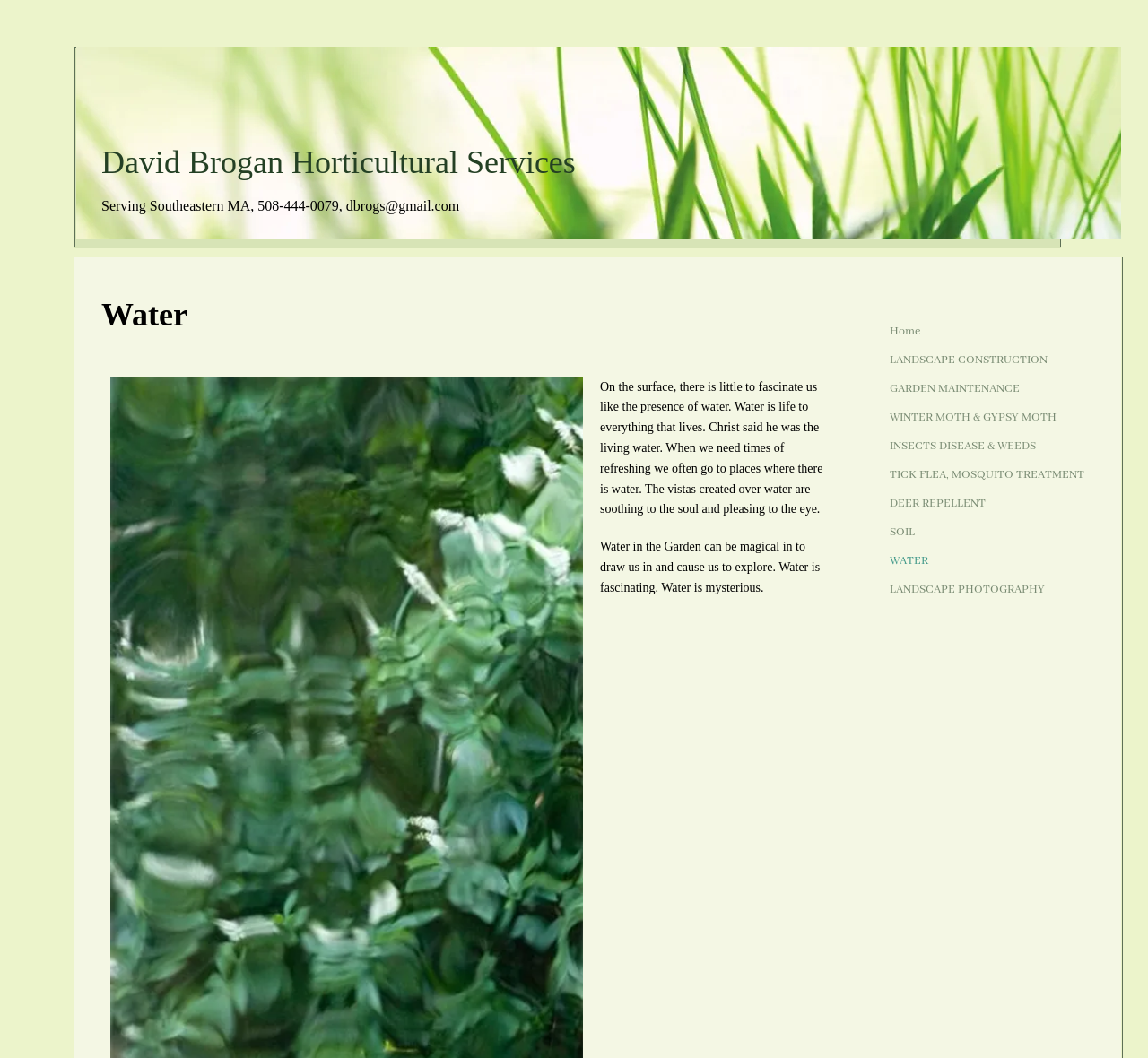What is the company's contact email?
Please provide a comprehensive answer based on the visual information in the image.

The contact email can be found in the heading section, where it is written 'Serving Southeastern MA, 508-444-0079, dbrogs@gmail.com'. The email is 'dbrogs@gmail.com'.